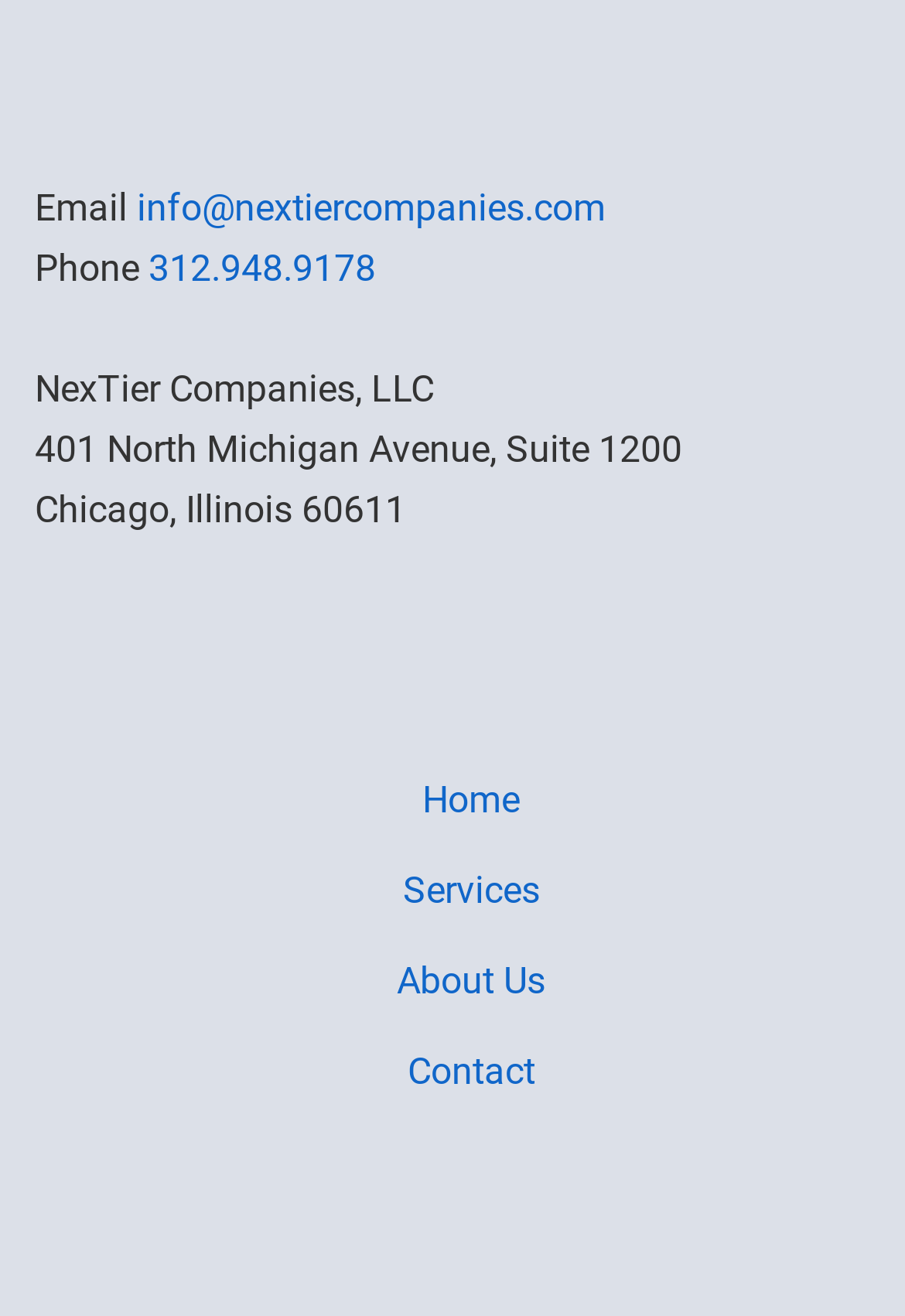Utilize the details in the image to thoroughly answer the following question: What is the company's phone number?

The phone number can be found in the top section of the webpage, next to the 'Phone' label, which is a link element.